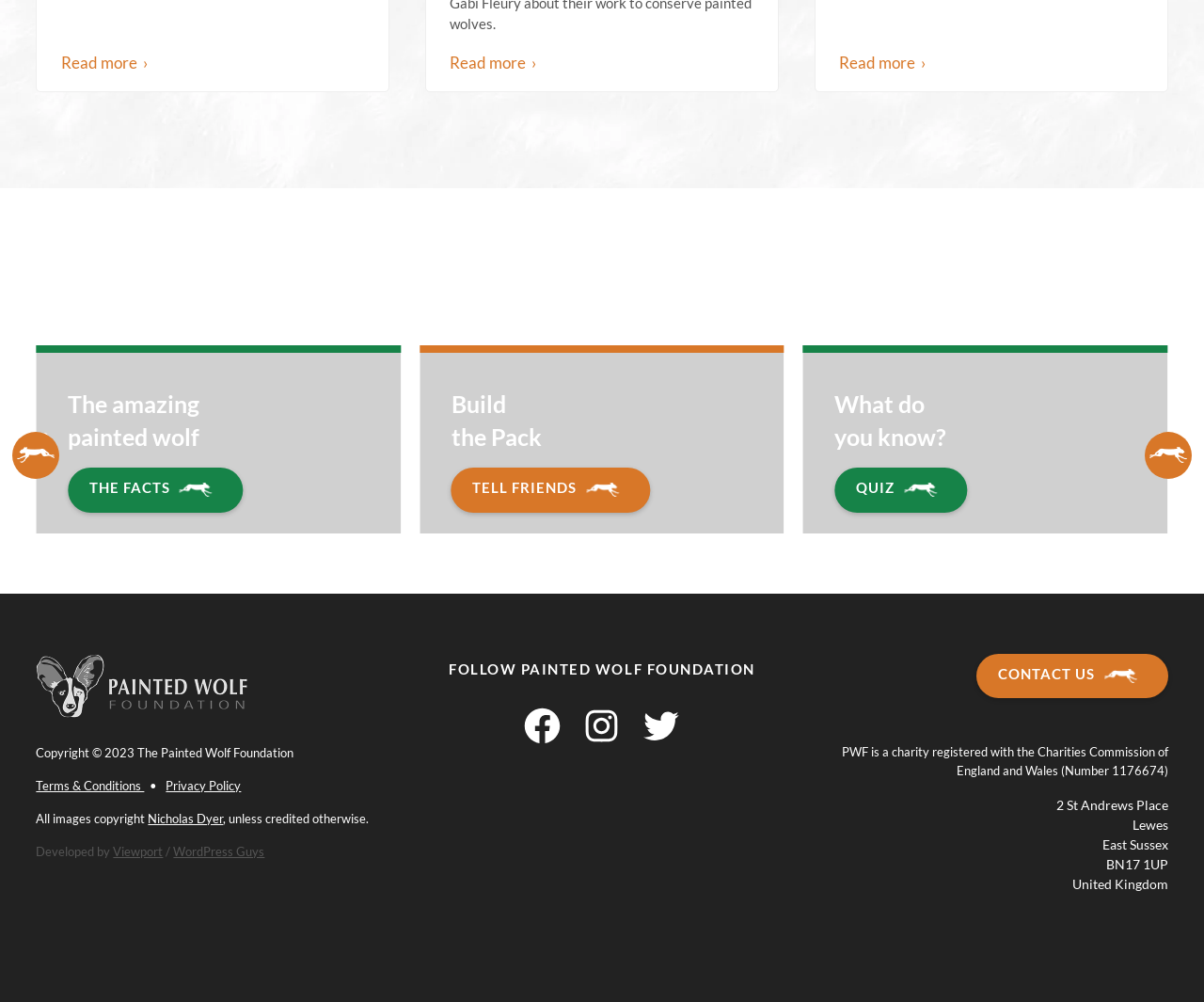Identify the bounding box for the UI element described as: "Read more". Ensure the coordinates are four float numbers between 0 and 1, formatted as [left, top, right, bottom].

[0.374, 0.055, 0.446, 0.071]